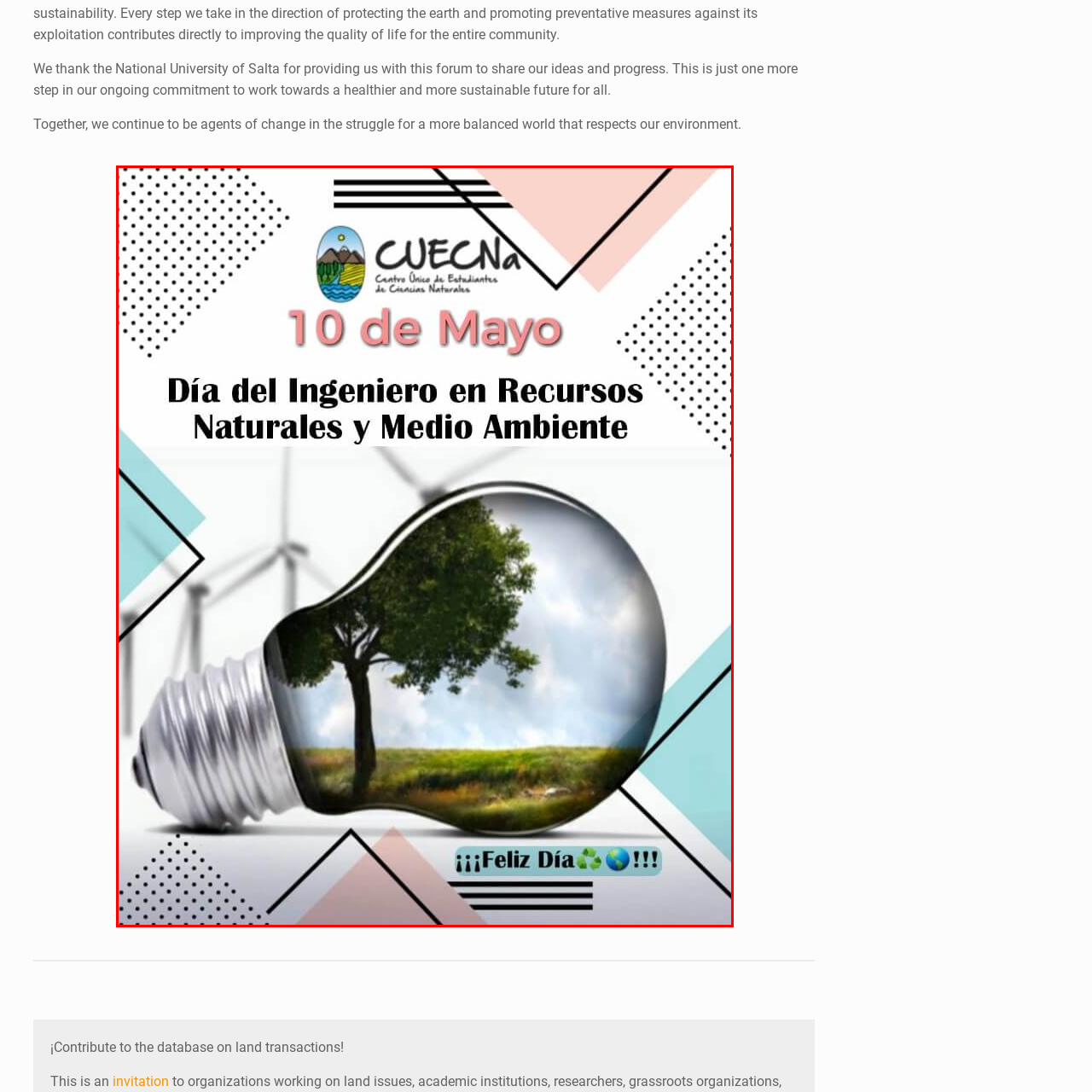Give an in-depth description of the image highlighted with the red boundary.

The image celebrates the "Día del Ingeniero en Recursos Naturales y Medio Ambiente," observed on May 10. It features a creatively designed light bulb, symbolizing innovation and sustainability. Inside the bulb, a vibrant landscape with a lush tree and open fields represents nature and environmental resources. The backdrop includes wind turbines, signifying renewable energy and the importance of ecological awareness. The message "Feliz Día" is prominently displayed, highlighting the significance of the day and encouraging a commitment to a healthier planet. The overall design combines modern aesthetic elements with a strong environmental theme.